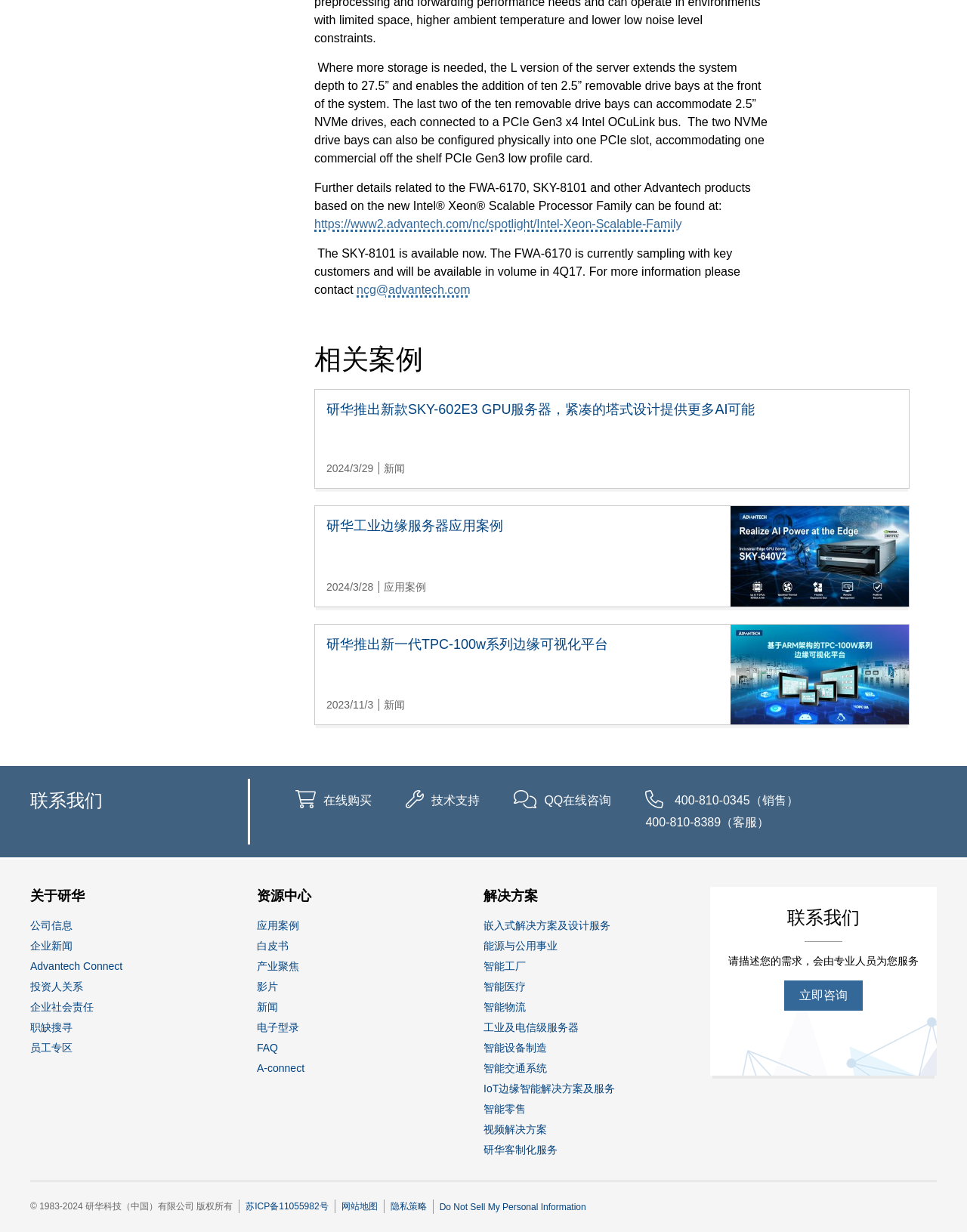What is the purpose of the 'Contact Us' section?
Please provide a full and detailed response to the question.

The 'Contact Us' section contains links to 'Online Purchase', 'Technical Support', 'QQ Online Consultation', and phone numbers, indicating that it is intended to provide contact information for customers and users.